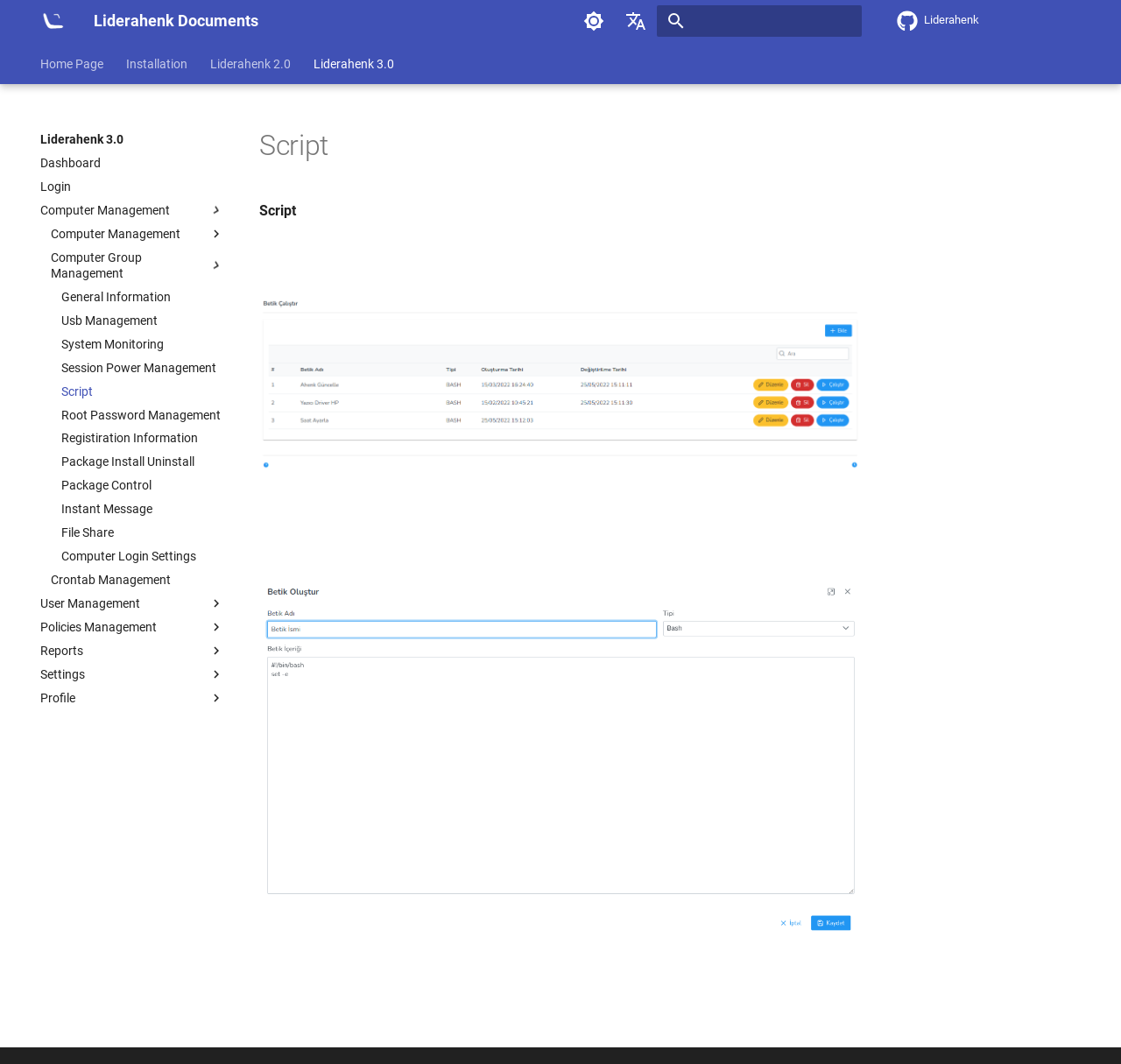What is the name of the management section that includes links to General Information, Usb Management, and System Monitoring?
Using the image, provide a detailed and thorough answer to the question.

I found this answer by navigating through the navigation section of the webpage, which contains a link to Computer Group Management that includes sub-links to General Information, Usb Management, and System Monitoring.